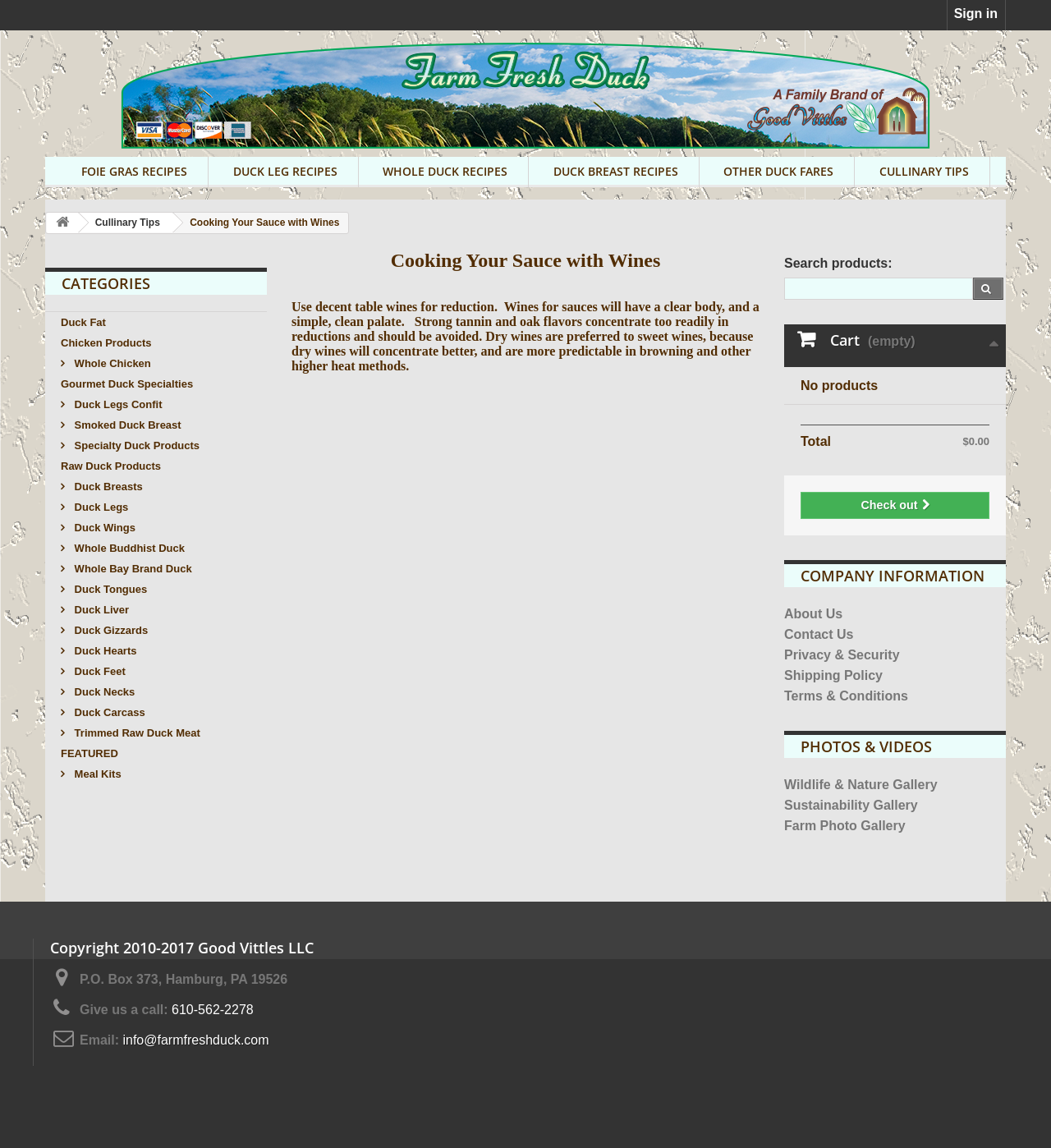Locate the bounding box coordinates of the element I should click to achieve the following instruction: "Sign in".

[0.901, 0.0, 0.956, 0.026]